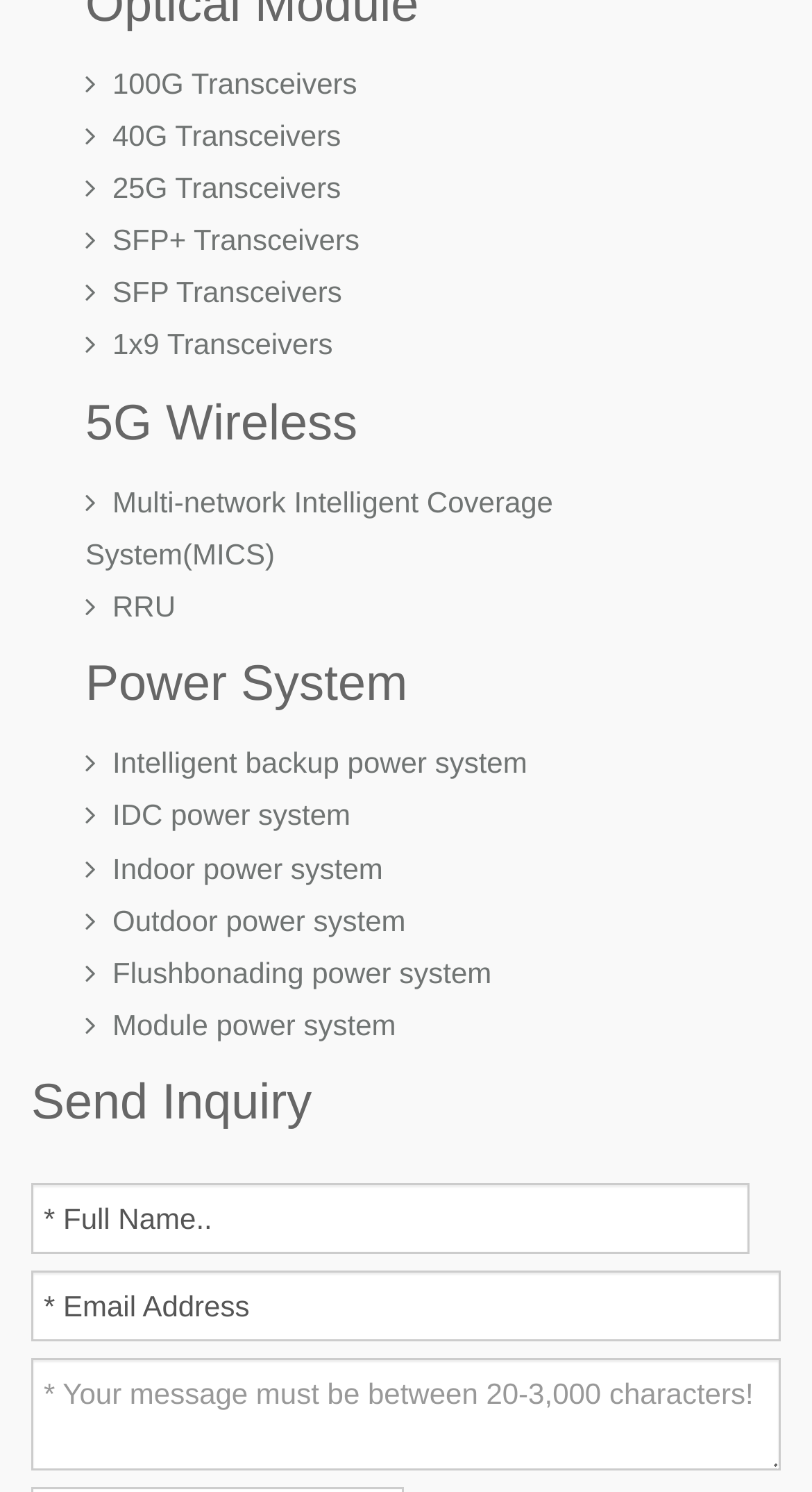Find the bounding box coordinates of the element to click in order to complete the given instruction: "Learn about Wedding Insurance From TheEventHelper.Com."

None